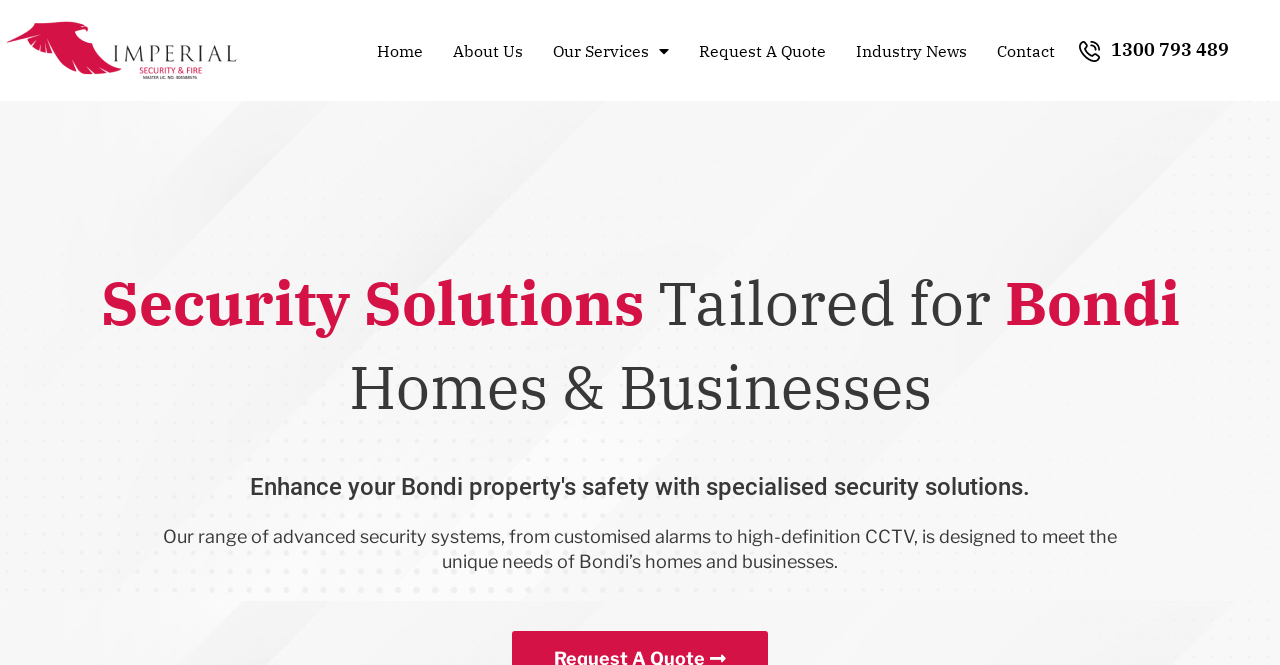What type of security systems are mentioned?
Give a one-word or short-phrase answer derived from the screenshot.

Alarms and CCTV